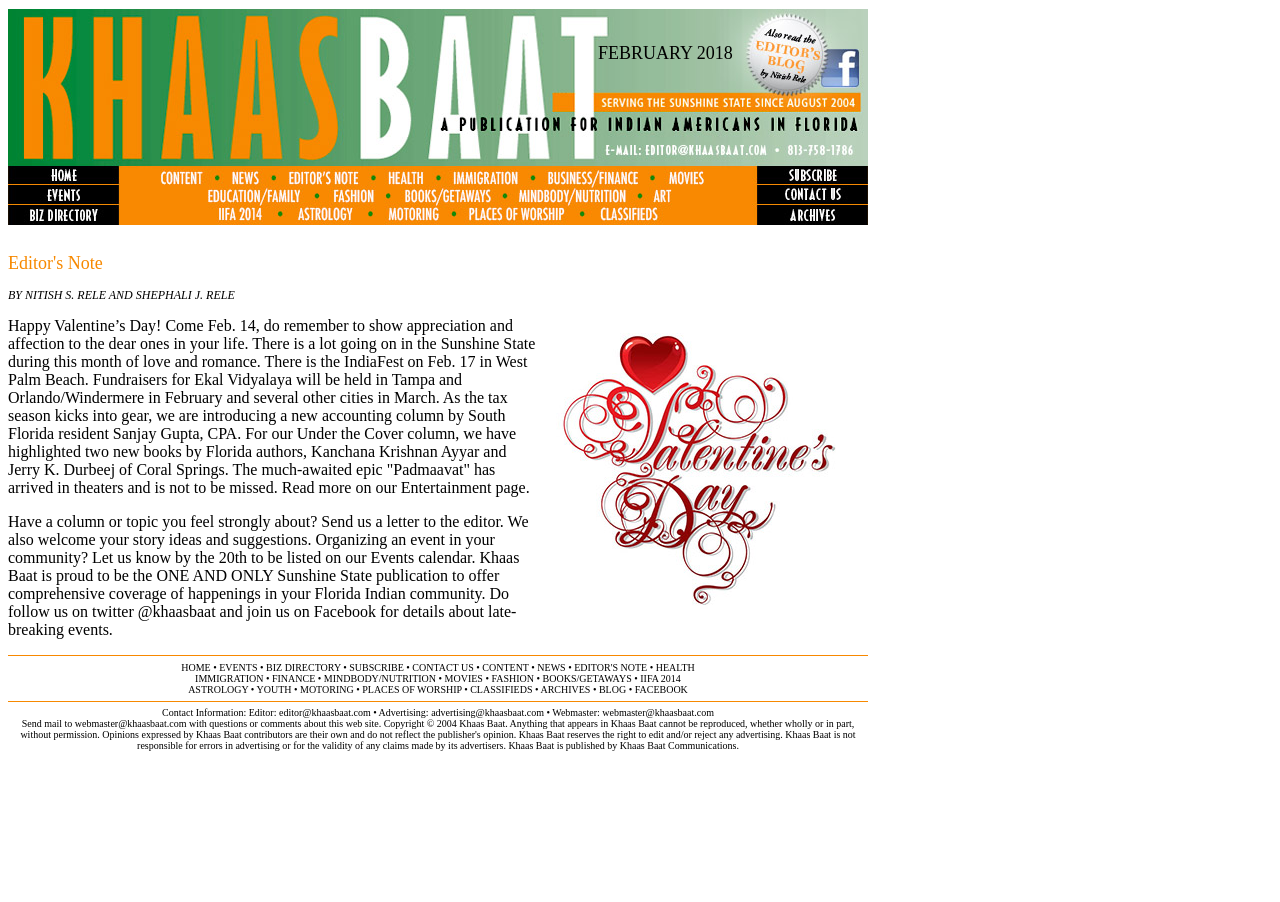Identify the bounding box coordinates for the element that needs to be clicked to fulfill this instruction: "Enter email address". Provide the coordinates in the format of four float numbers between 0 and 1: [left, top, right, bottom].

None